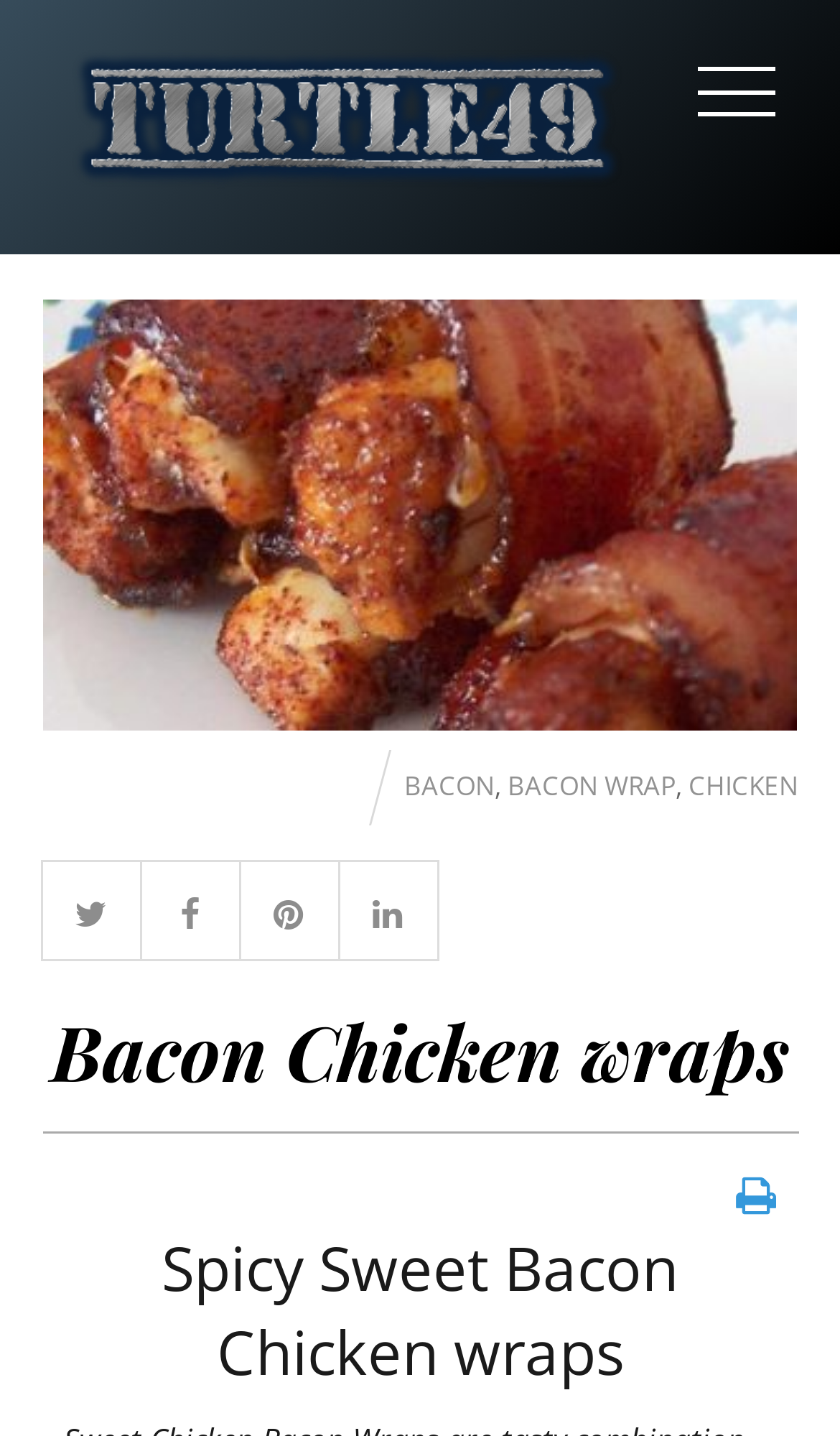Respond with a single word or phrase for the following question: 
What is the name of the spicy wrap?

Spicy Sweet Bacon Chicken wraps